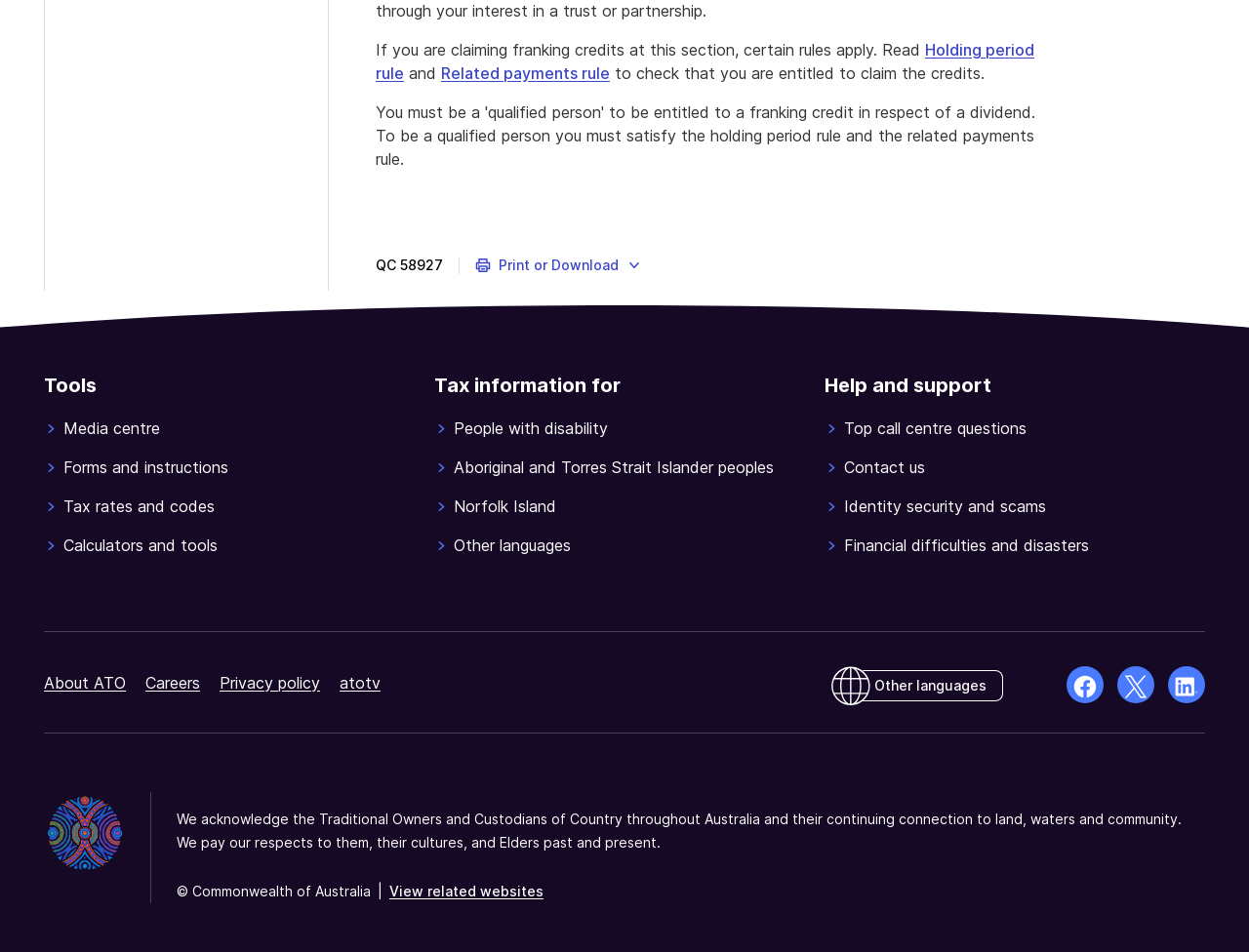Please provide the bounding box coordinates for the element that needs to be clicked to perform the instruction: "Check the 'Related payments rule'". The coordinates must consist of four float numbers between 0 and 1, formatted as [left, top, right, bottom].

[0.353, 0.067, 0.488, 0.087]